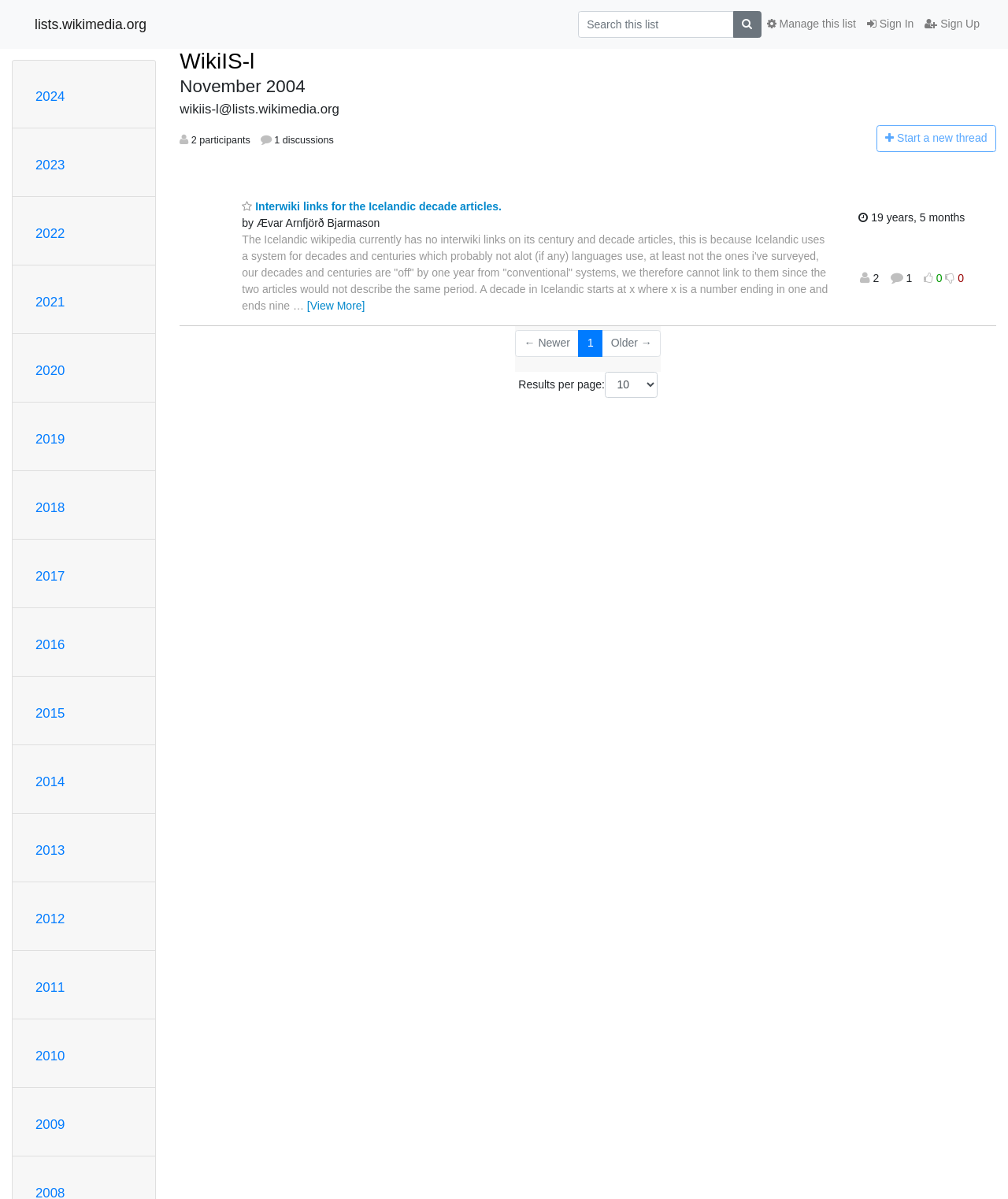What is the function of the 'Start a new thread' button?
Carefully analyze the image and provide a detailed answer to the question.

The 'Start a new thread' button is located below the search box, and it allows users to create a new thread or discussion. The button is only accessible to logged-in users, as indicated by the text 'You must be logged-in to create a thread'.